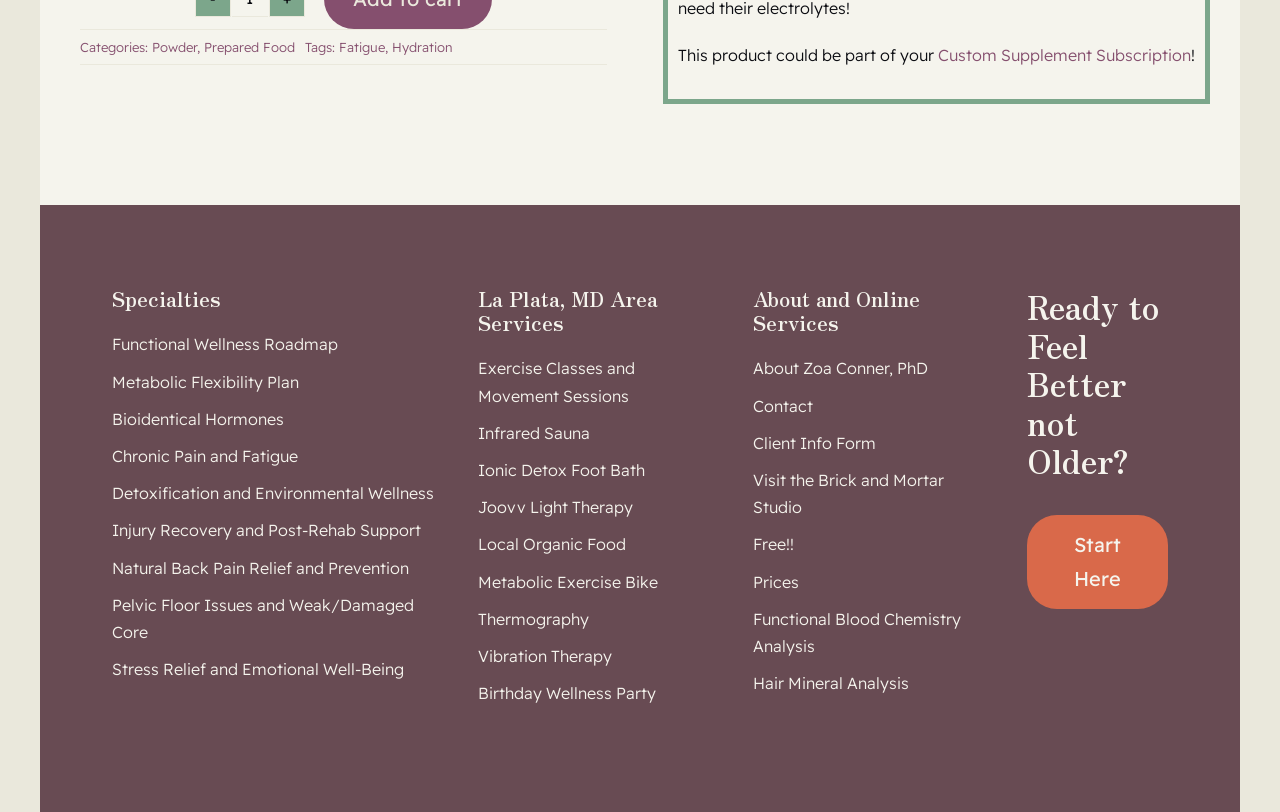Could you indicate the bounding box coordinates of the region to click in order to complete this instruction: "Sign up for the newsletter".

None